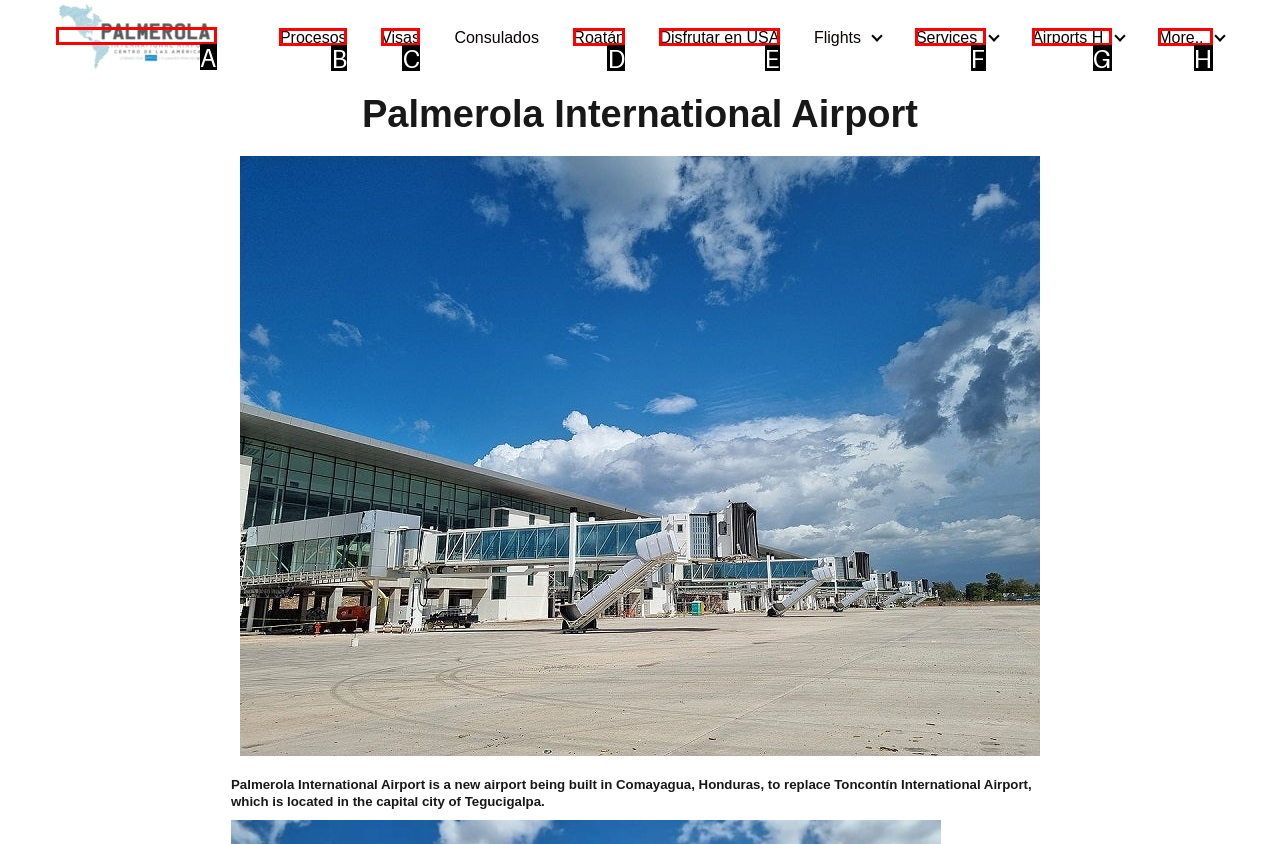Select the correct UI element to click for this task: Discover more airport information.
Answer using the letter from the provided options.

H